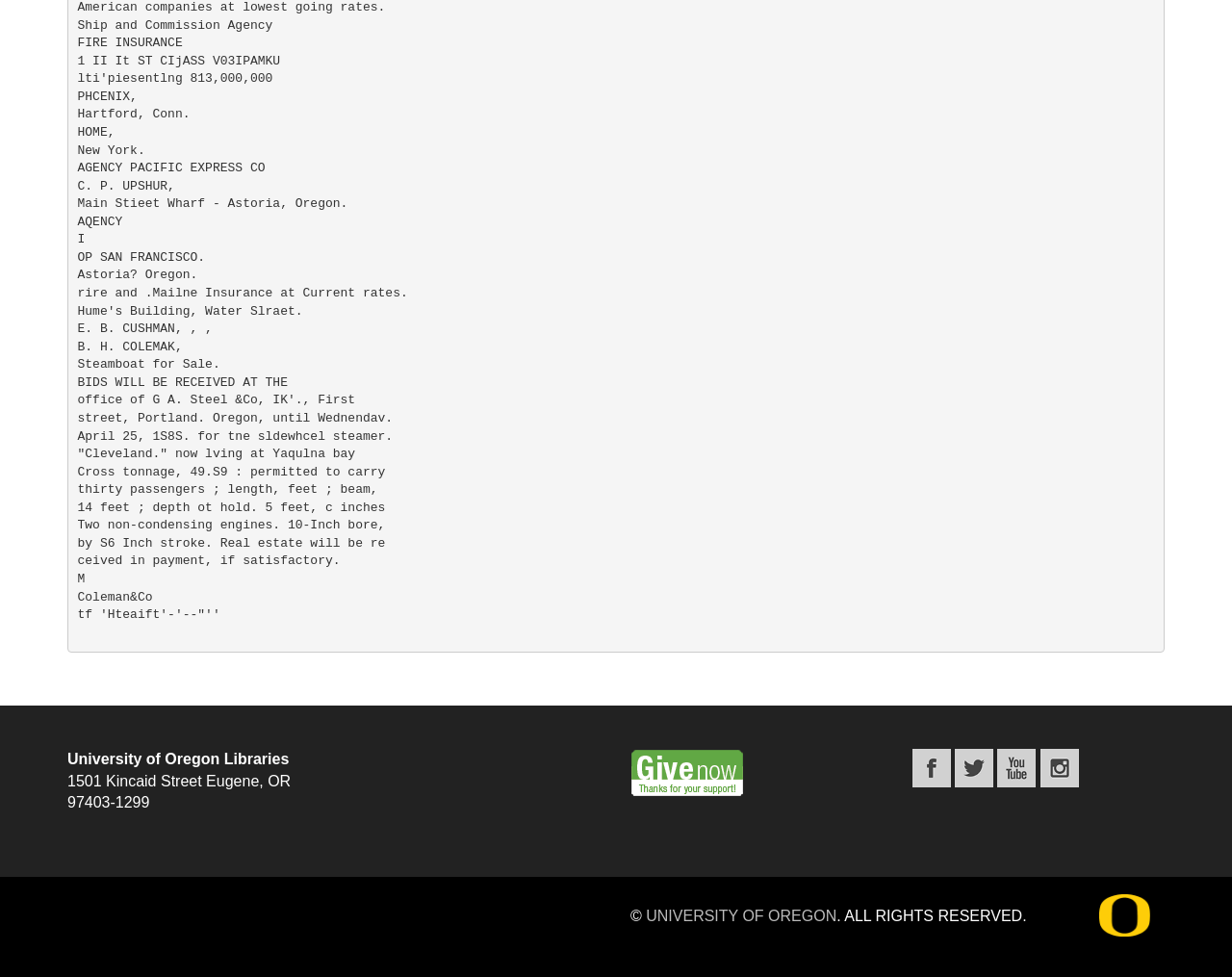Find the bounding box of the UI element described as follows: "alt="University of Oregon"".

[0.892, 0.928, 0.934, 0.944]